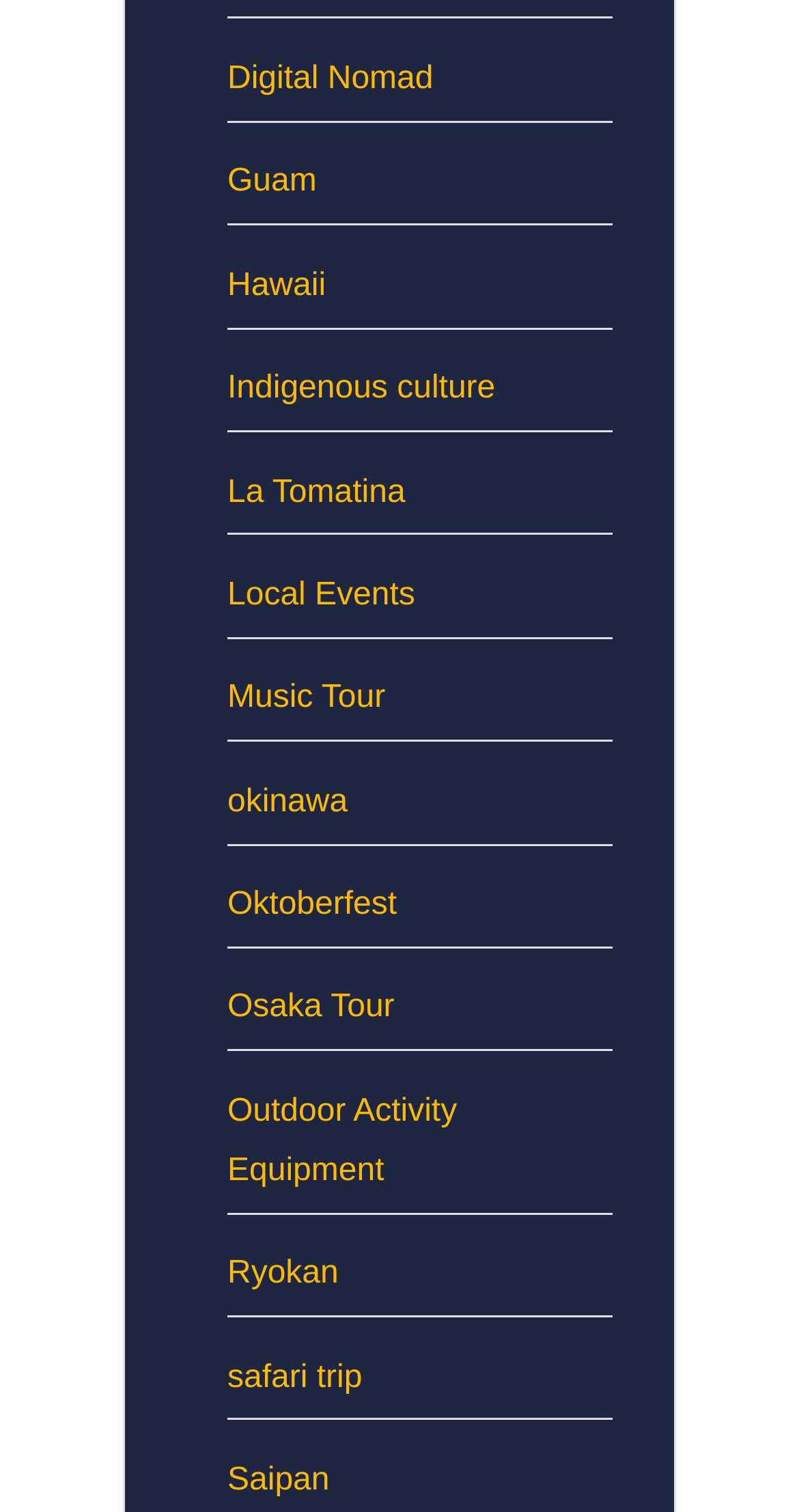What is the first link on the webpage?
From the screenshot, provide a brief answer in one word or phrase.

Digital Nomad